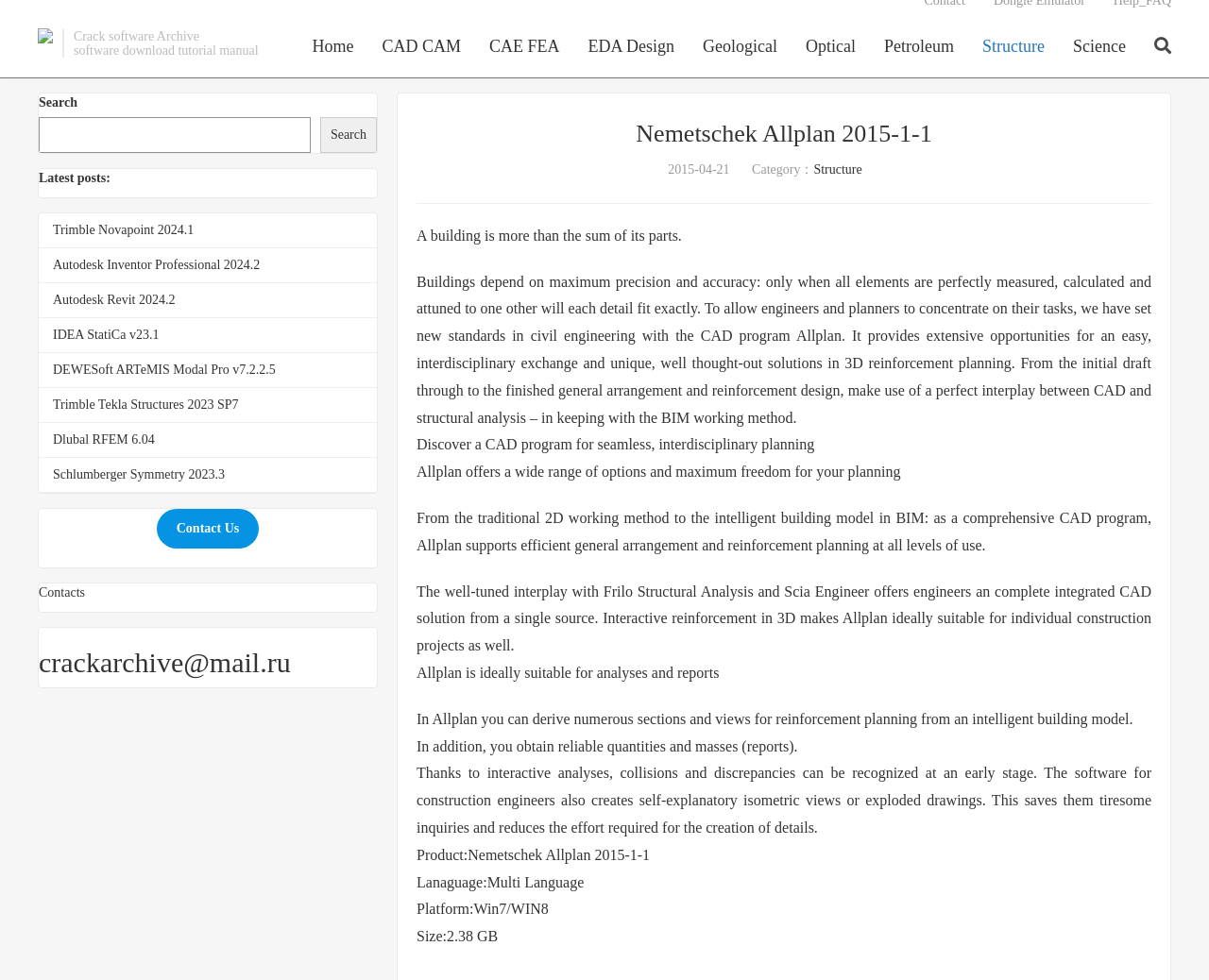What is the name of the CAD program?
Based on the visual information, provide a detailed and comprehensive answer.

The webpage is describing a CAD program for civil engineering, and the name of the program is mentioned in the heading 'Nemetschek Allplan 2015-1-1' and also in the text 'Discover a CAD program for seamless, interdisciplinary planning'.